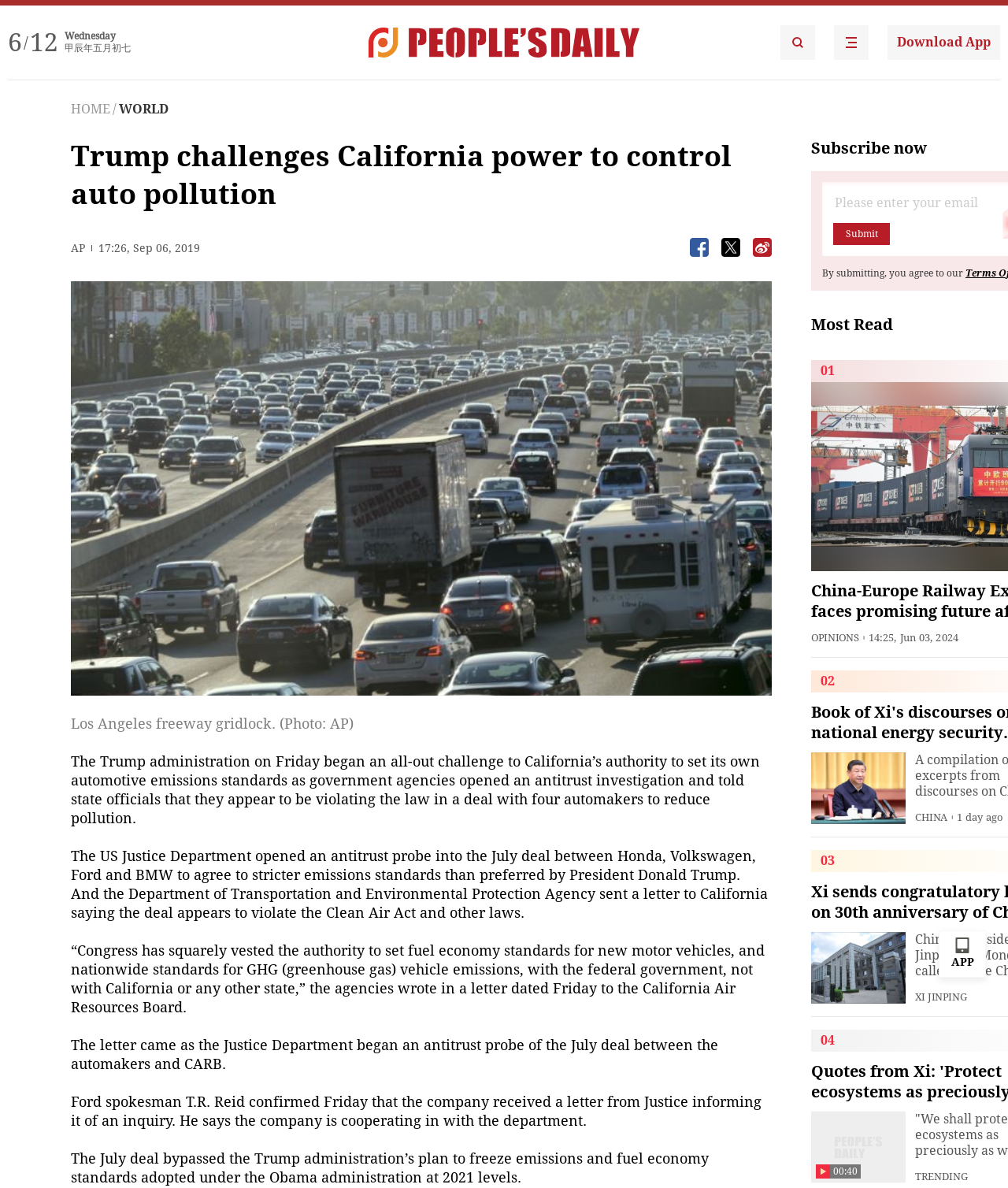Based on the element description "alt="People's Daily English language App"", predict the bounding box coordinates of the UI element.

[0.827, 0.021, 0.862, 0.05]